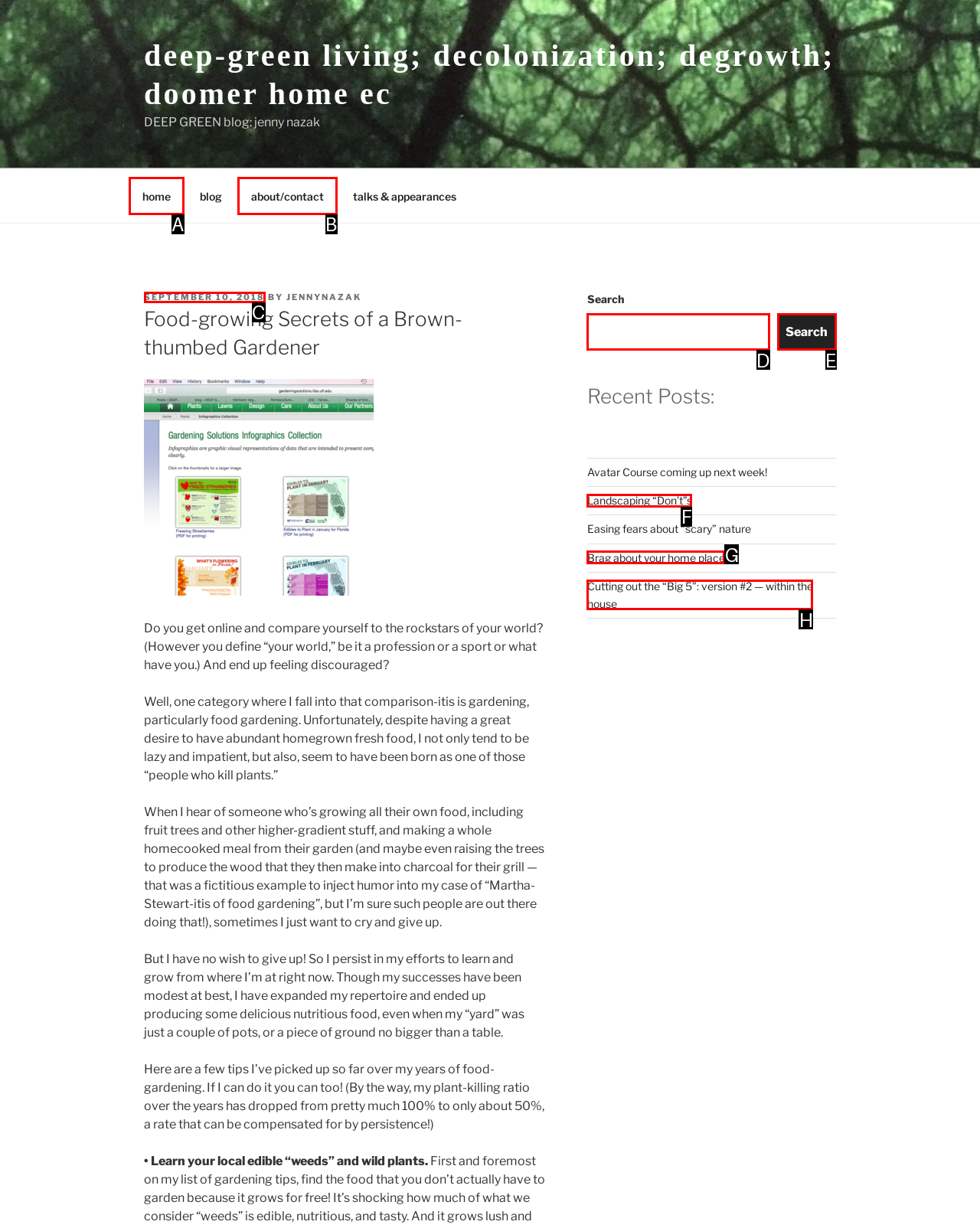Which HTML element matches the description: Home?
Reply with the letter of the correct choice.

None